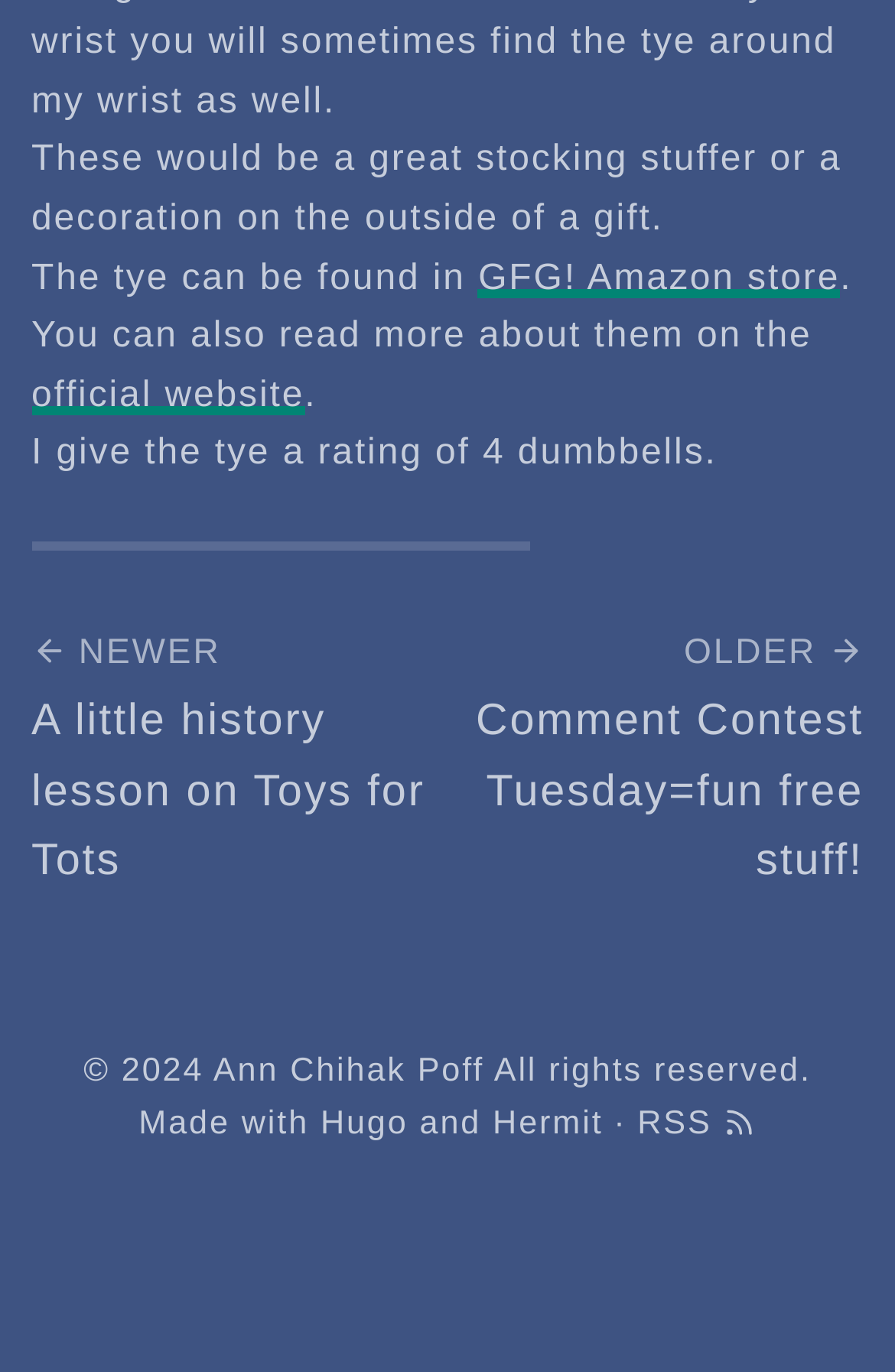Please locate the bounding box coordinates for the element that should be clicked to achieve the following instruction: "Go to GFG! Amazon store". Ensure the coordinates are given as four float numbers between 0 and 1, i.e., [left, top, right, bottom].

[0.534, 0.188, 0.939, 0.217]